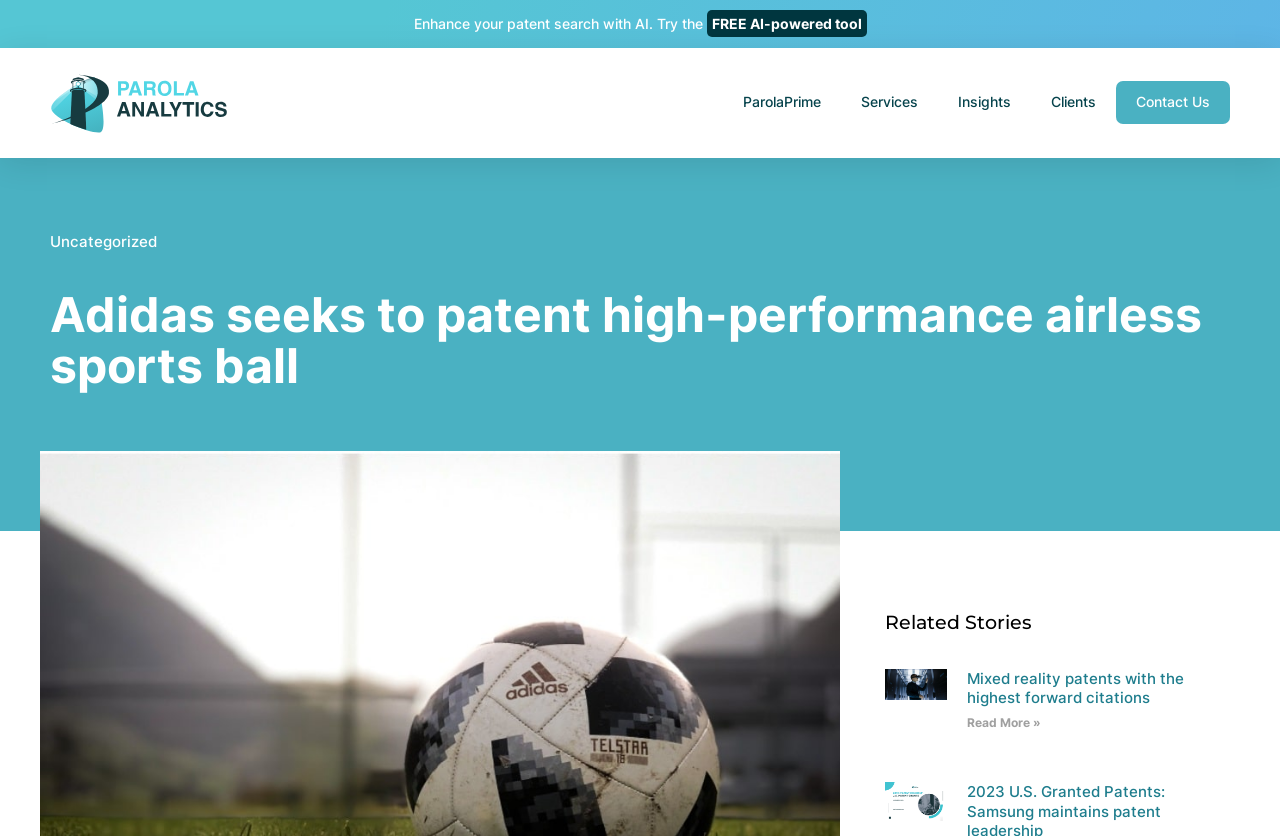Show the bounding box coordinates of the region that should be clicked to follow the instruction: "Try the FREE AI-powered tool."

[0.552, 0.012, 0.677, 0.044]